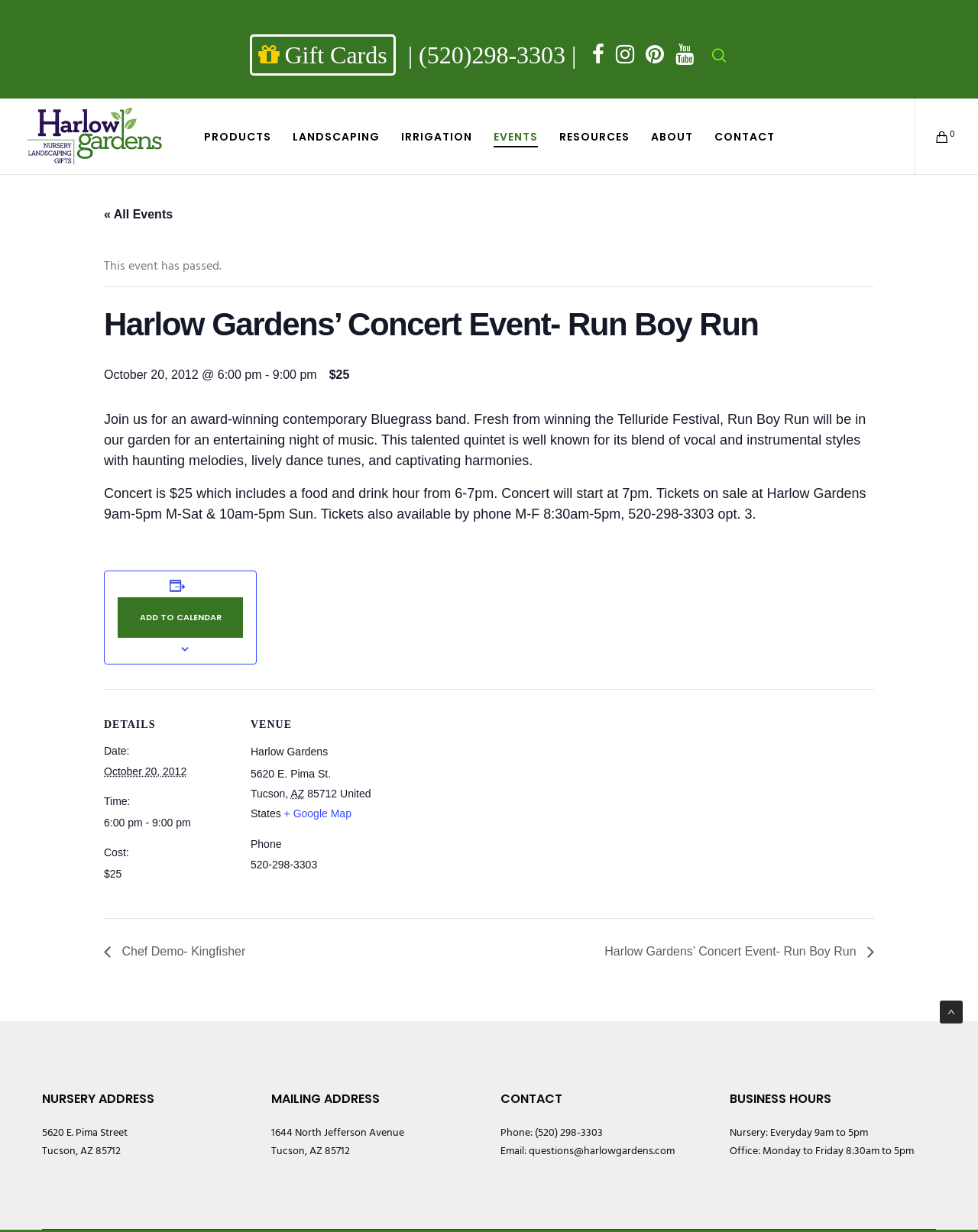Identify the bounding box coordinates of the region that should be clicked to execute the following instruction: "View the 'EVENTS' page".

[0.493, 0.08, 0.561, 0.142]